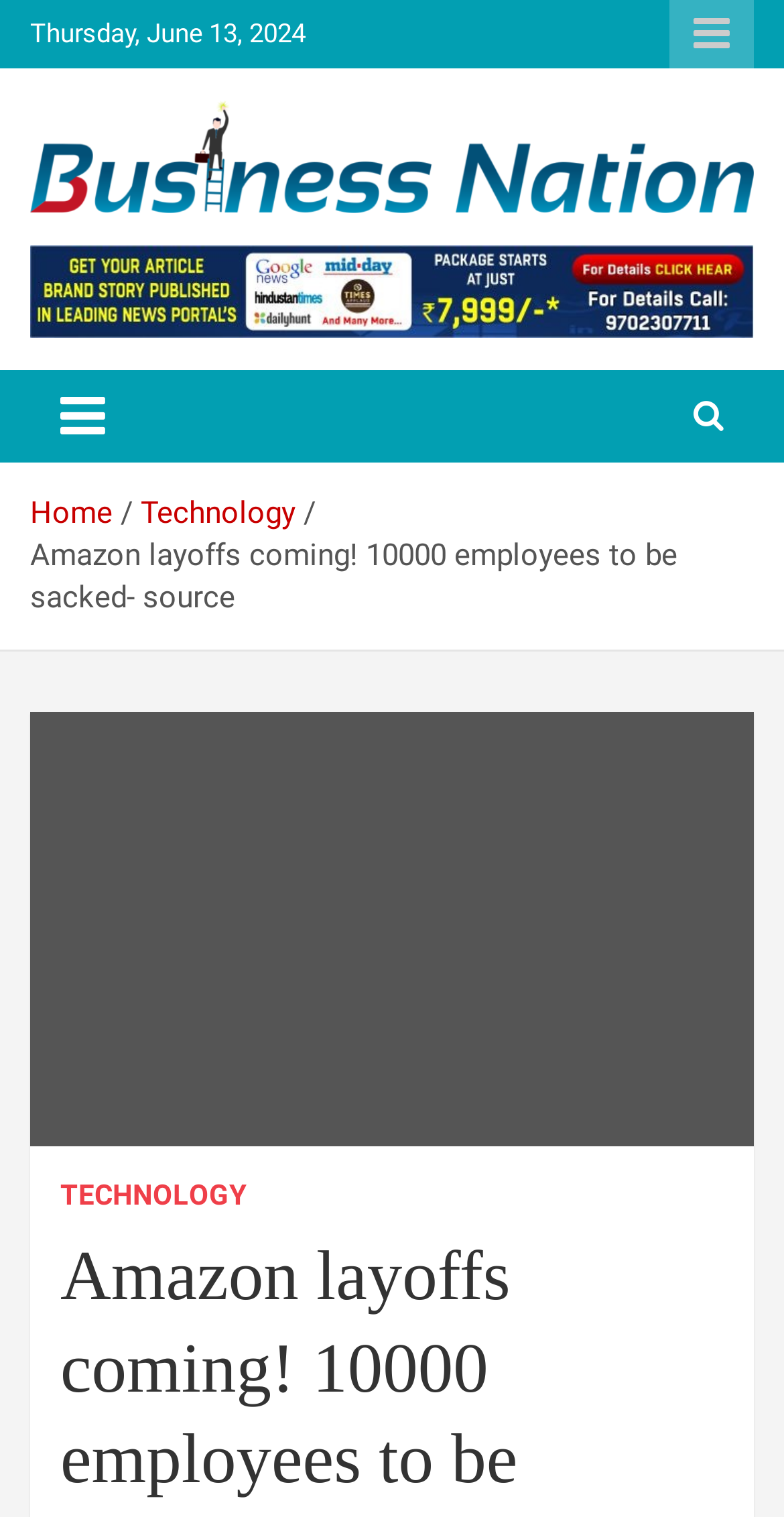Based on the element description: "Home", identify the bounding box coordinates for this UI element. The coordinates must be four float numbers between 0 and 1, listed as [left, top, right, bottom].

[0.038, 0.325, 0.144, 0.349]